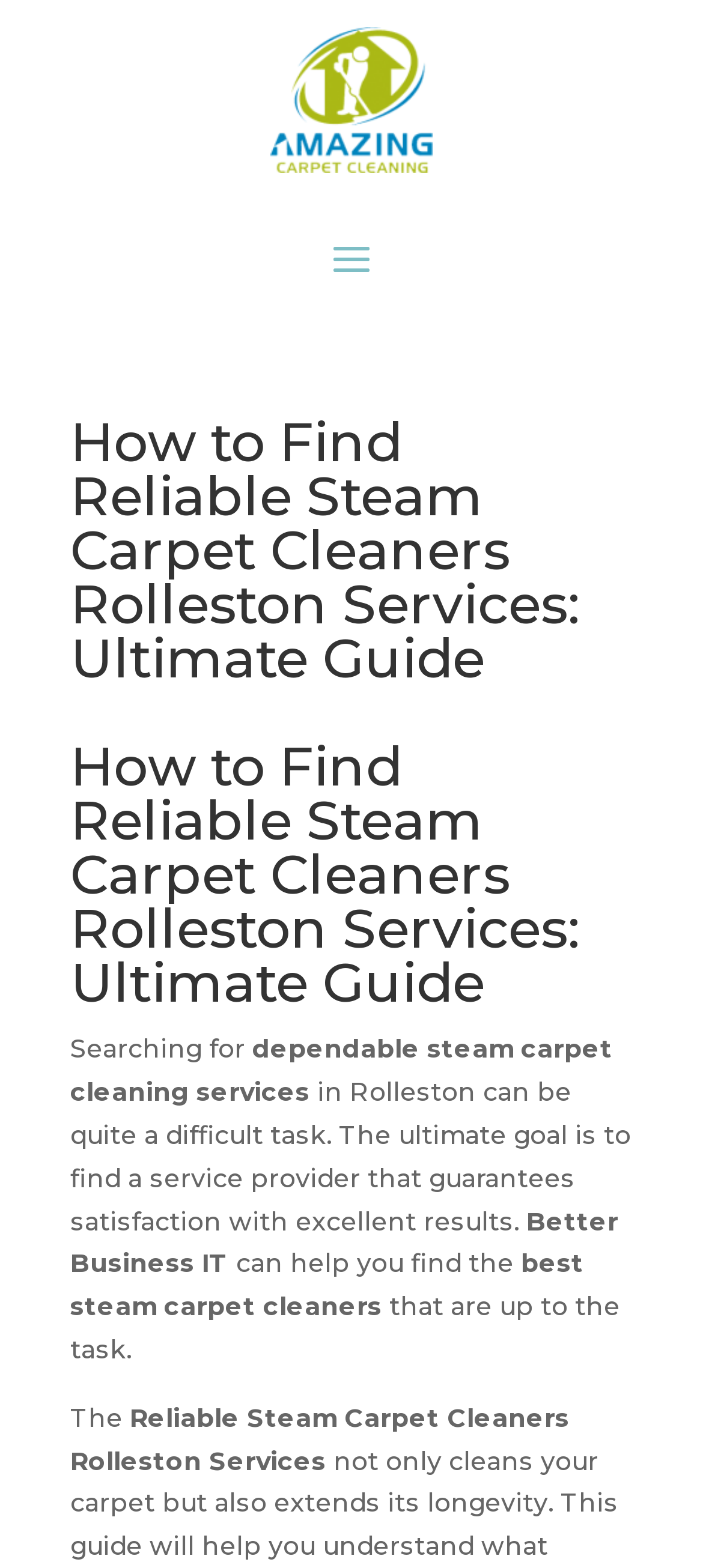What is the main topic of this webpage?
Give a comprehensive and detailed explanation for the question.

The webpage is focused on providing an ultimate guide to finding reliable steam carpet cleaning services in Rolleston, as indicated by the heading and the content of the webpage.